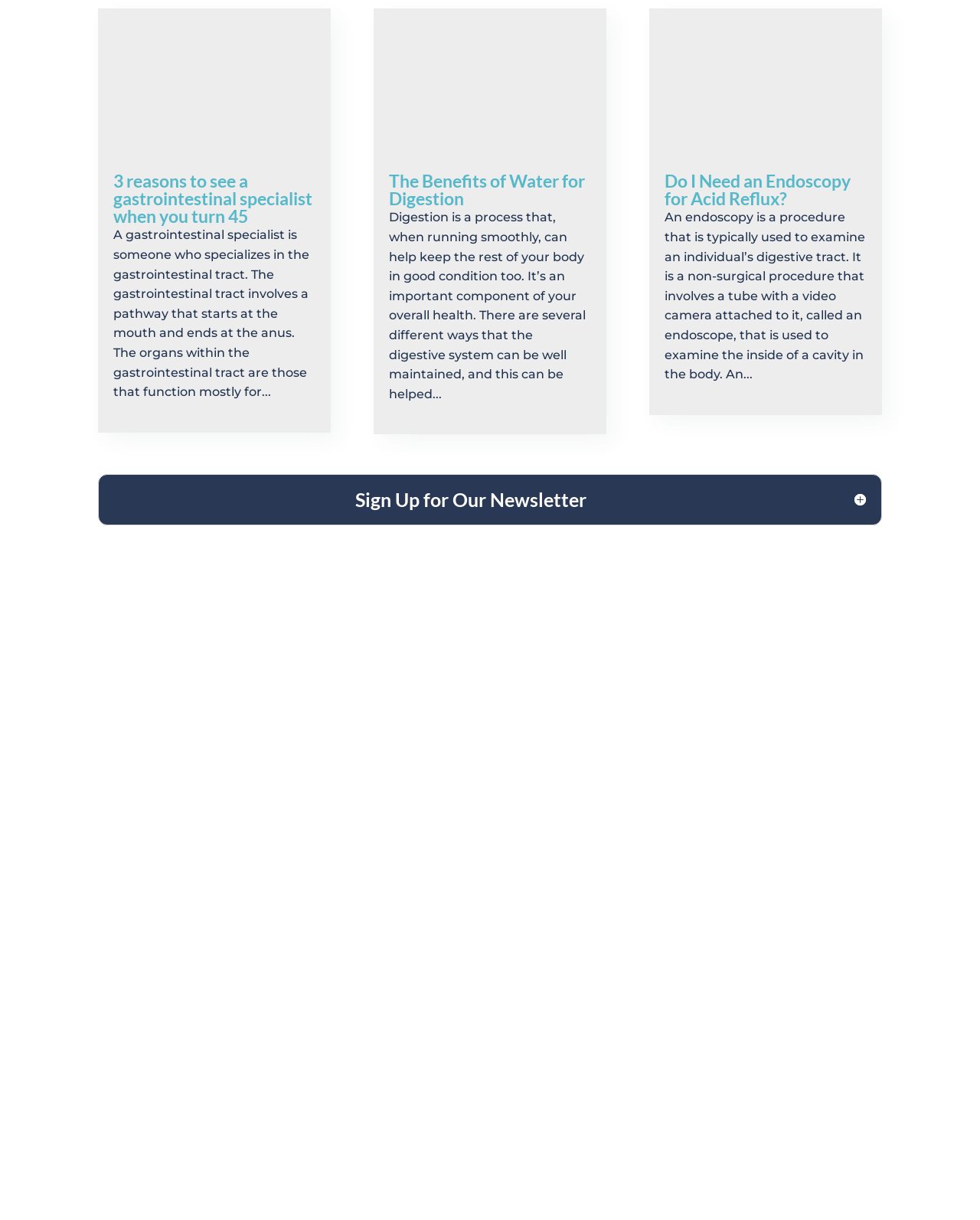What is the topic of the first article?
Refer to the image and respond with a one-word or short-phrase answer.

Gastrointestinal specialist